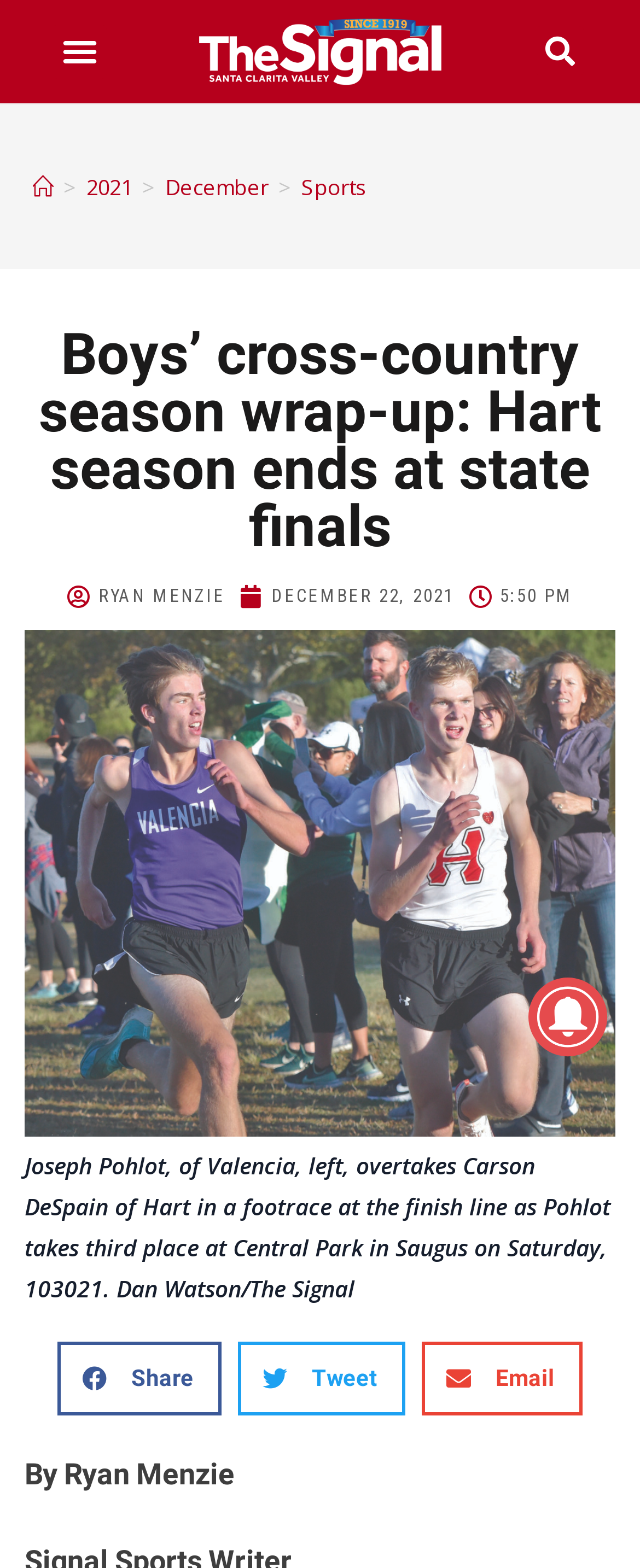Analyze the image and answer the question with as much detail as possible: 
Who wrote the article?

The author of the article is mentioned at the top of the page, below the title, as 'By Ryan Menzie'.